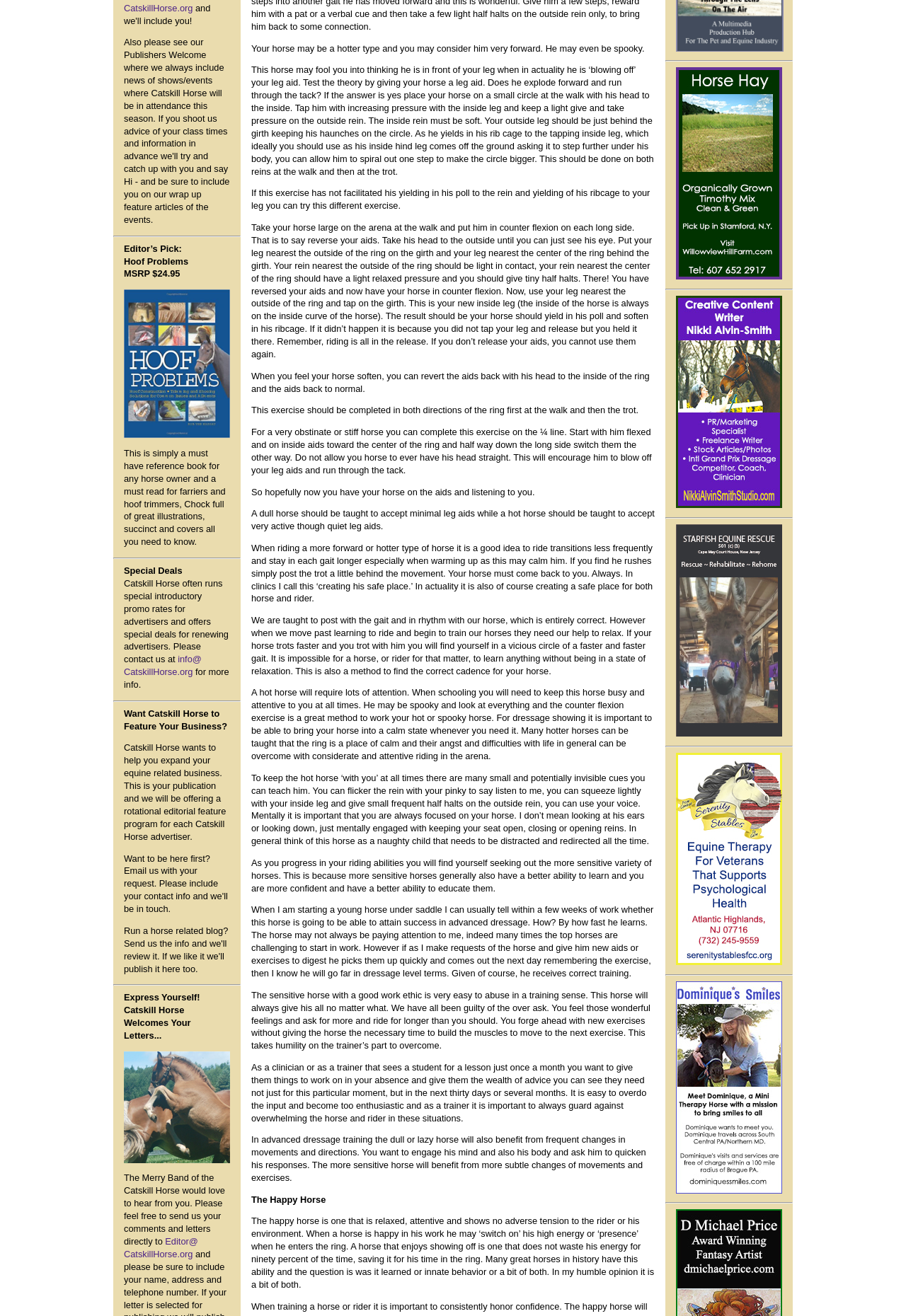What is the name of the publication?
Please give a detailed and elaborate answer to the question.

The name 'Catskill Horse' is mentioned in the text, indicating that it is the name of the publication or magazine that this article is a part of.